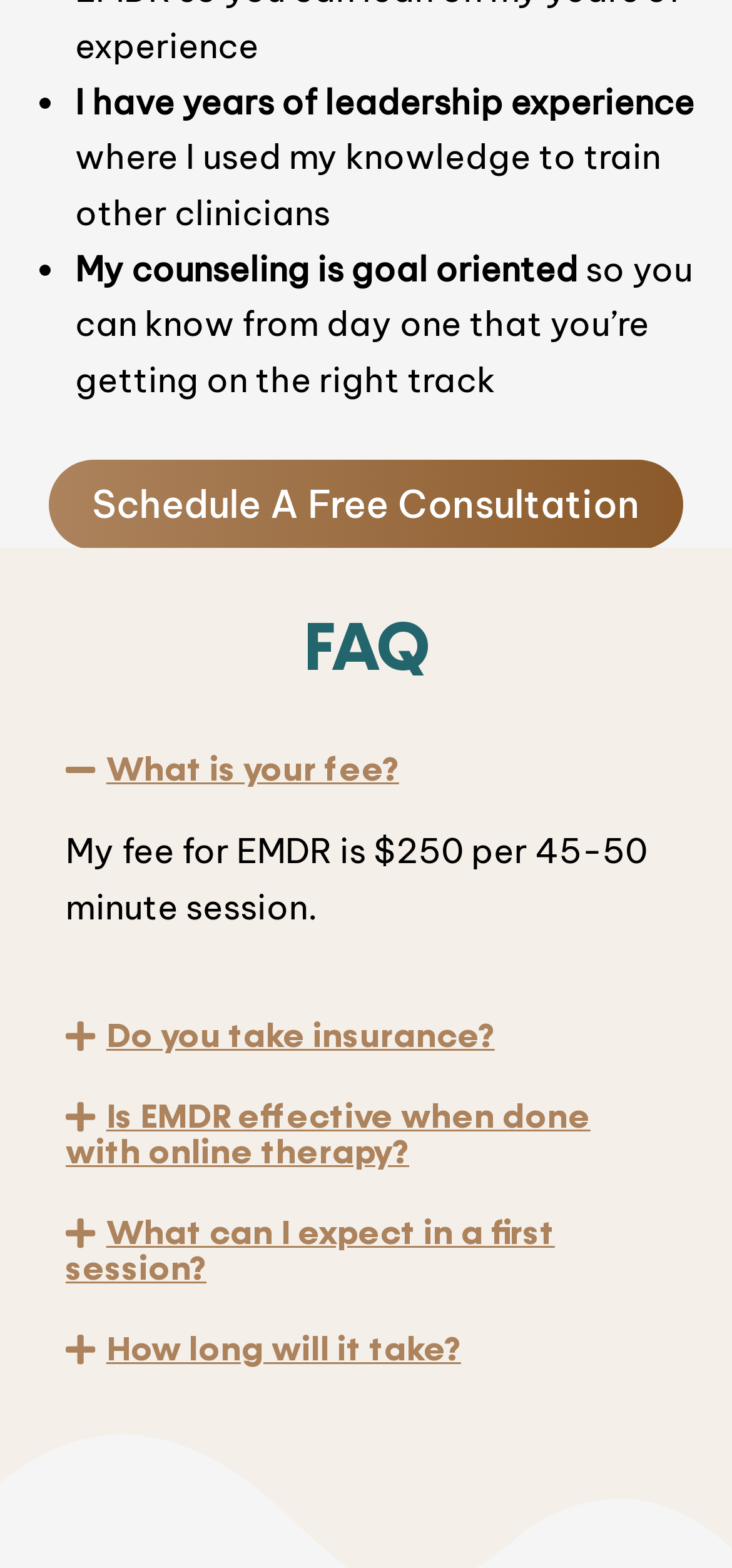What is the therapist's approach to counseling?
Based on the image, answer the question with a single word or brief phrase.

Goal-oriented